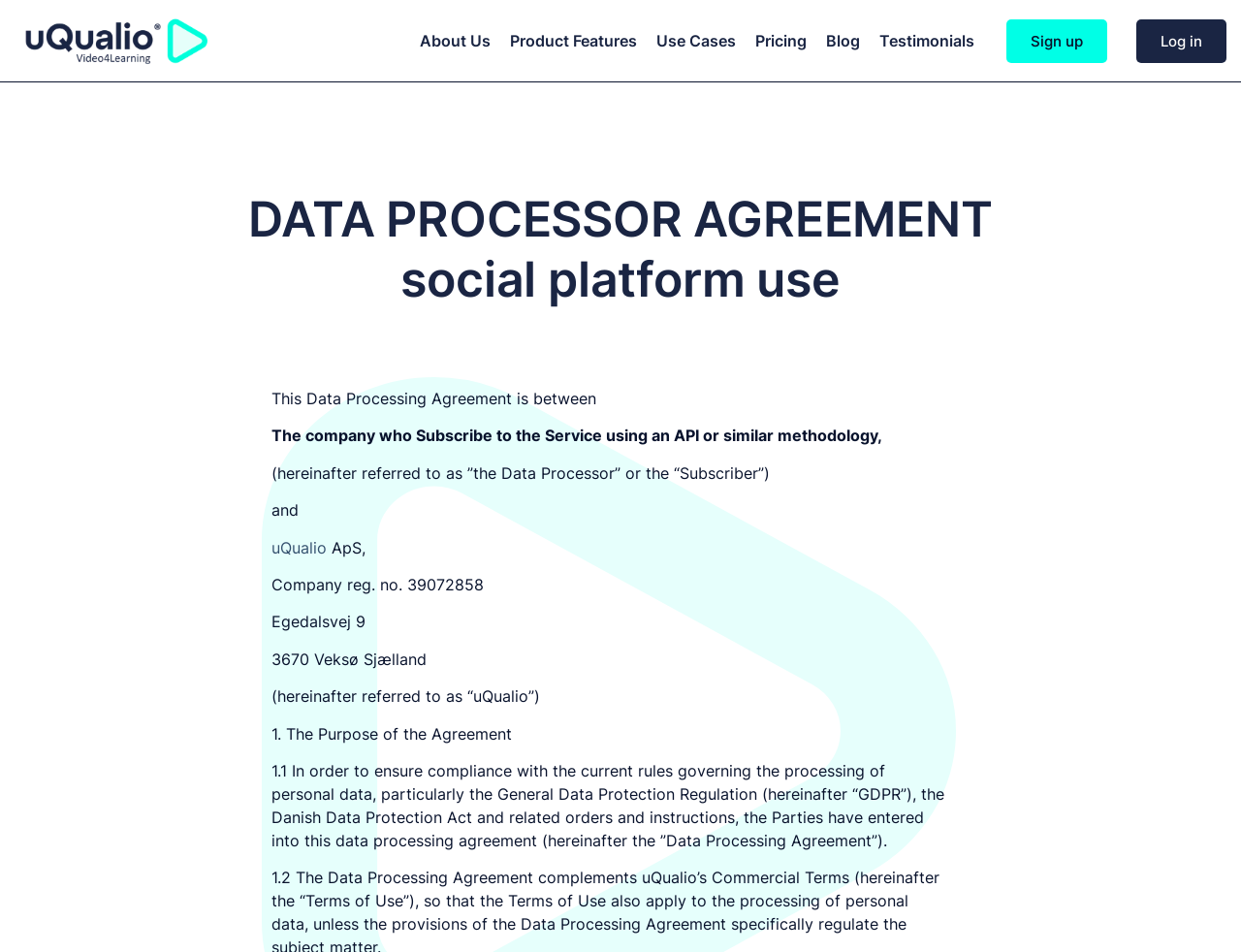Refer to the screenshot and answer the following question in detail:
What is the registration number of the company mentioned in the agreement?

The registration number of the company mentioned in the agreement is '39072858', which can be found in the static text element with ID 200.